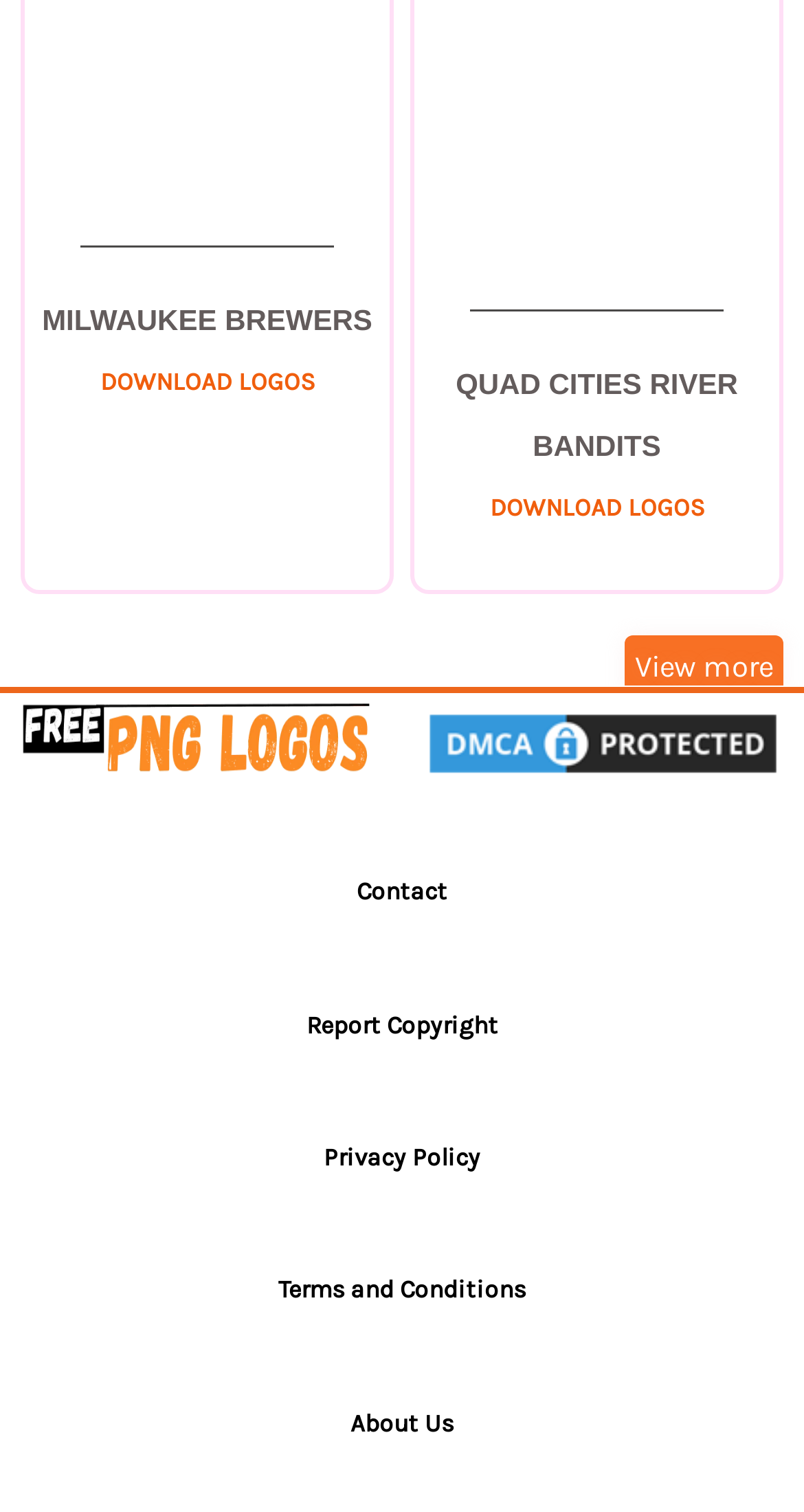Pinpoint the bounding box coordinates of the area that must be clicked to complete this instruction: "View MILWAUKEE BREWERS details".

[0.052, 0.201, 0.463, 0.222]